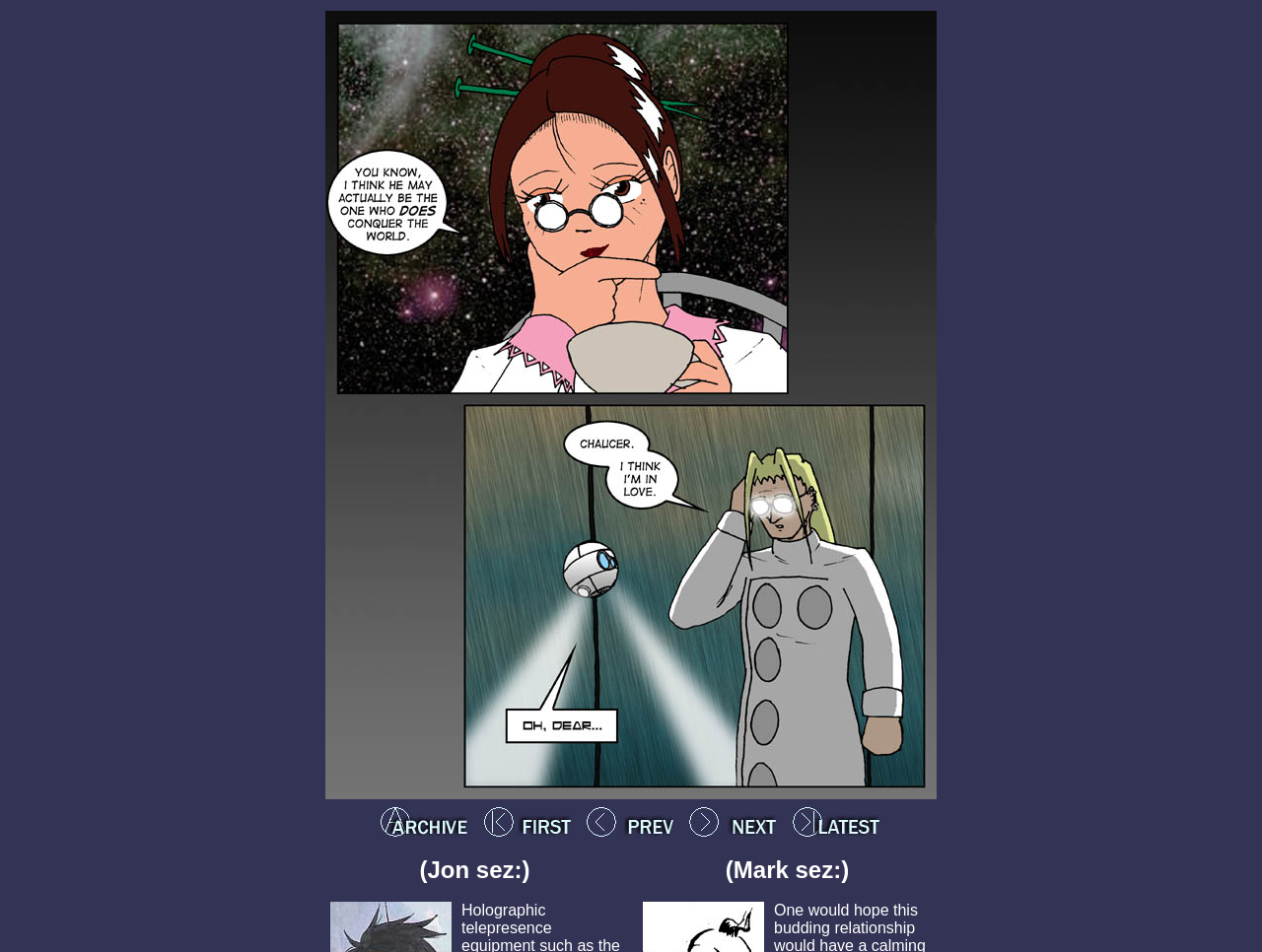Provide the bounding box for the UI element matching this description: "alt="Archive"".

[0.298, 0.87, 0.376, 0.887]